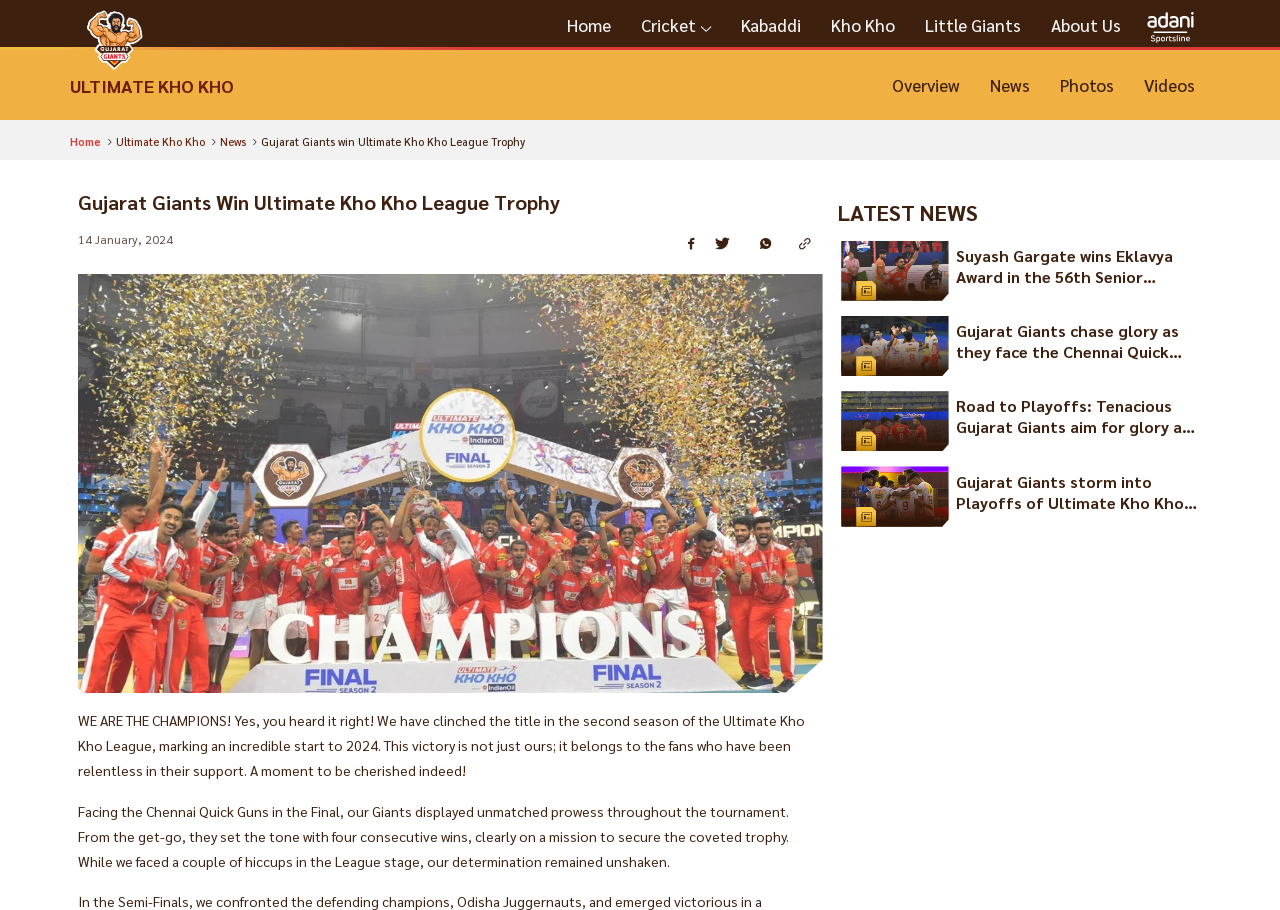Indicate the bounding box coordinates of the element that must be clicked to execute the instruction: "read the citation". The coordinates should be given as four float numbers between 0 and 1, i.e., [left, top, right, bottom].

None